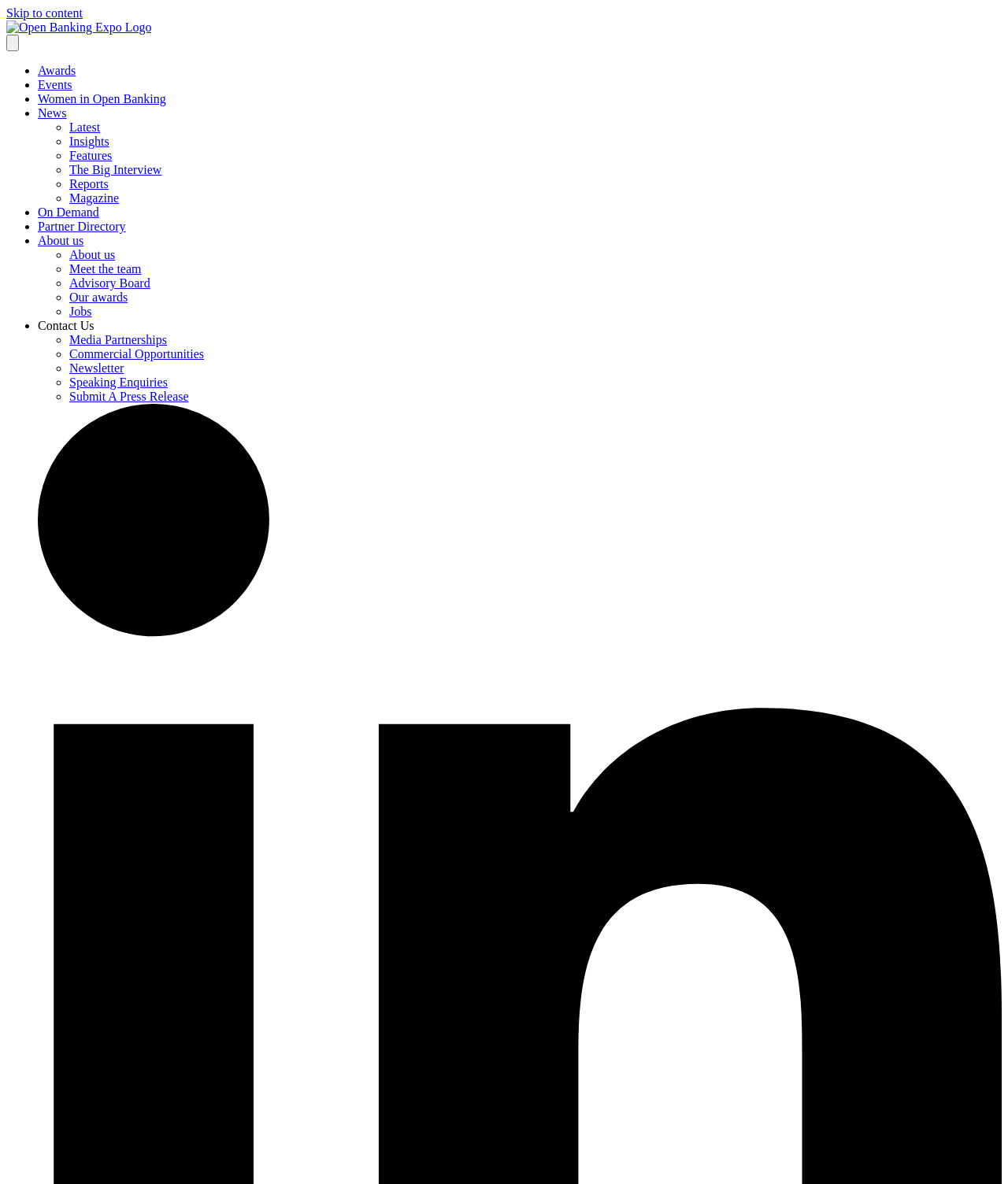Construct a thorough caption encompassing all aspects of the webpage.

The webpage appears to be the homepage of Open Banking Expo, a financial technology news and events website. At the top left corner, there is a link to skip to the content, followed by the Open Banking Expo logo, which is an image. Next to the logo is a button labeled "Menu".

Below the logo and menu button, there is a horizontal list of links, including "Awards", "Events", "Women in Open Banking", and "News". Each link is preceded by a bullet point (•).

Further down, there is another horizontal list of links, including "Latest", "Insights", "Features", "The Big Interview", "Reports", "Magazine", and more. These links are preceded by a different type of bullet point (◦).

The main content of the webpage appears to be an article with the title "TrueLayer and Incredible ‘pioneer’ VRPs for credit repayments". The article discusses TrueLayer's partnership with Incredible to provide variable recurring payments to the app's customers.

On the right side of the webpage, there is a vertical list of links, including "About us", "Meet the team", "Advisory Board", "Our awards", "Jobs", "Contact Us", and more. These links are also preceded by bullet points (• and ◦).

There are no images on the webpage apart from the Open Banking Expo logo.